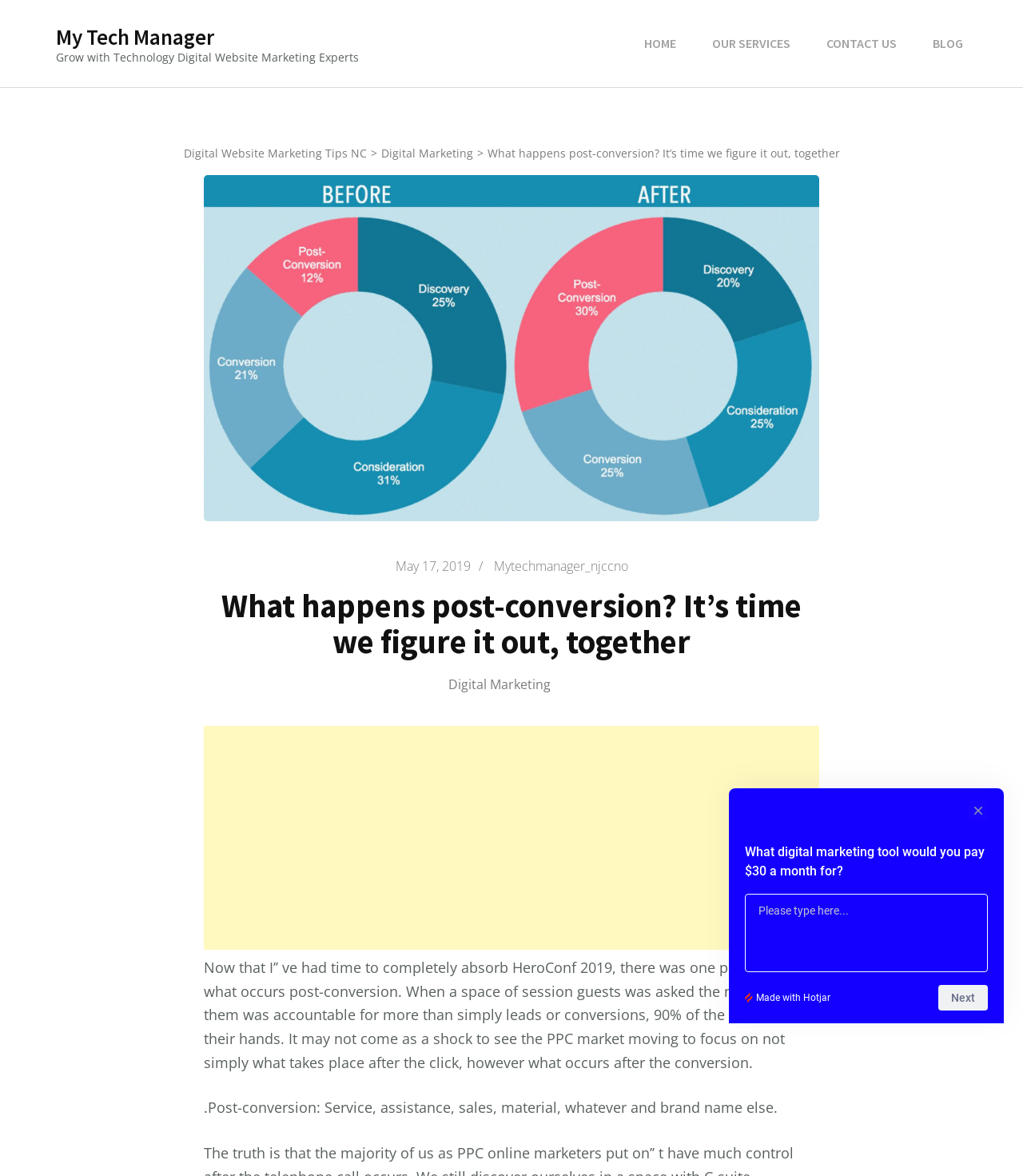Please indicate the bounding box coordinates for the clickable area to complete the following task: "Enter text in the survey box". The coordinates should be specified as four float numbers between 0 and 1, i.e., [left, top, right, bottom].

[0.728, 0.76, 0.966, 0.827]